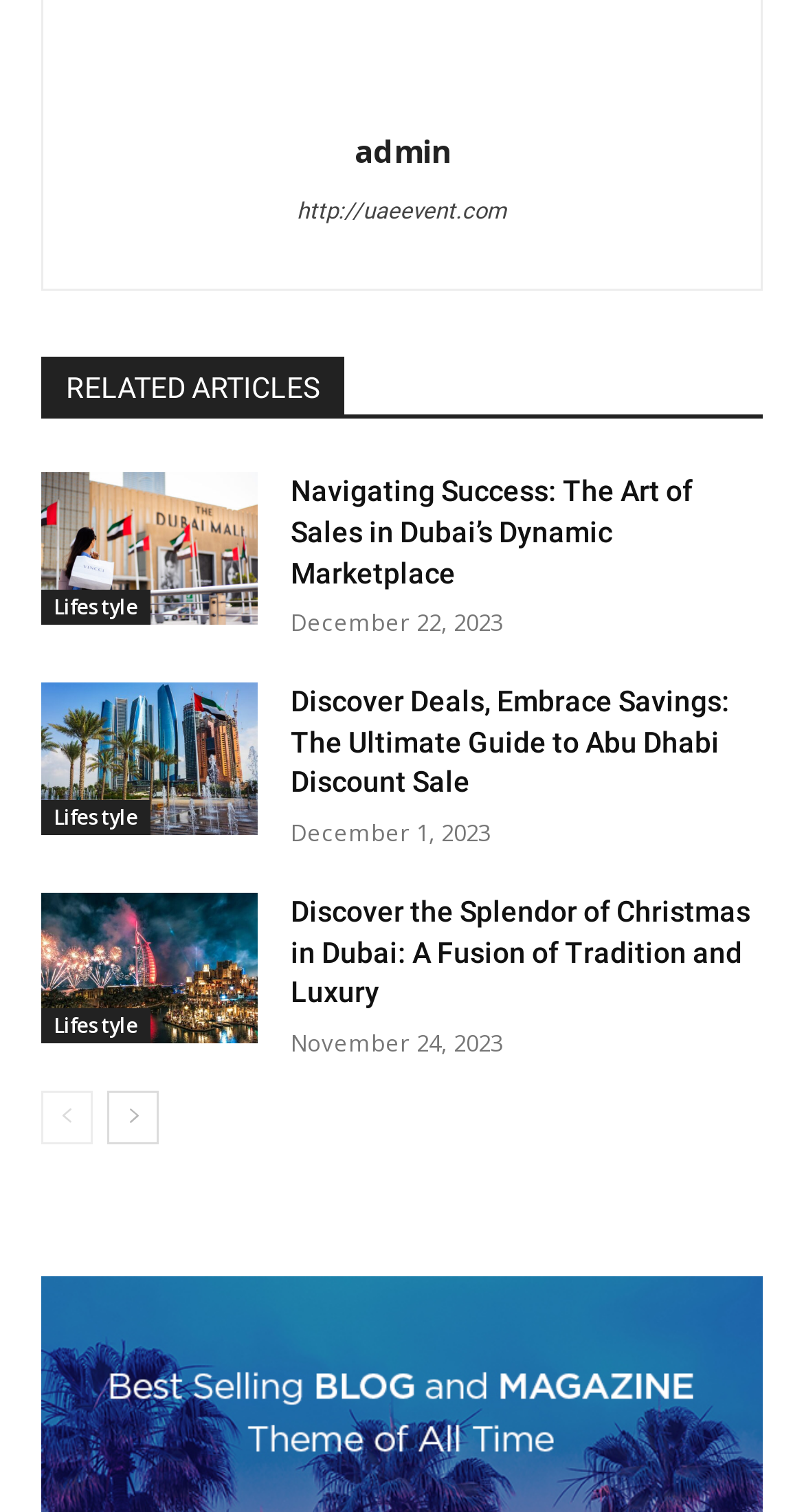How many articles are listed on this page?
Please give a detailed and elaborate answer to the question based on the image.

By counting the number of heading elements and their corresponding link elements, we can determine that there are three articles listed on this page.